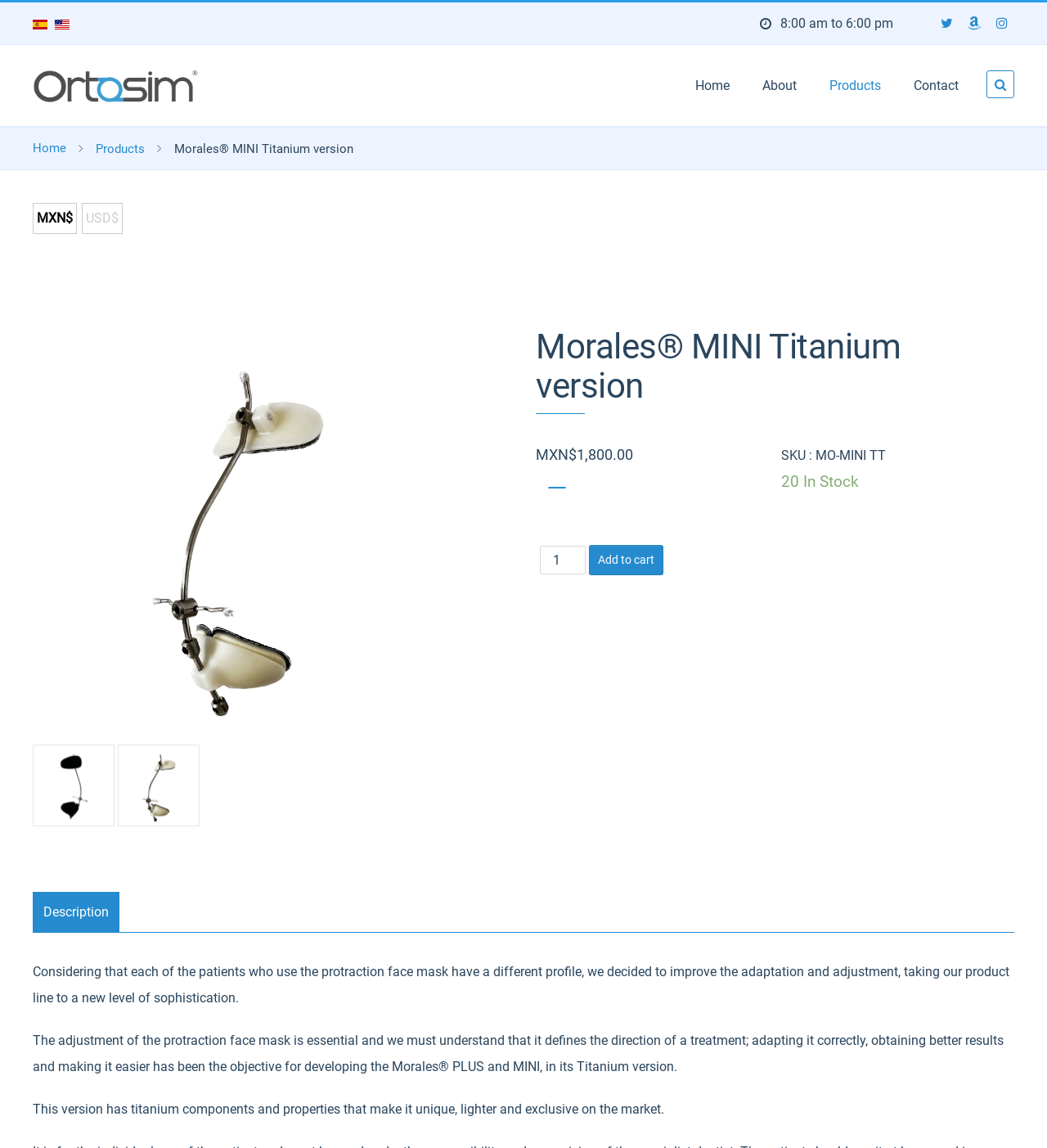Please identify the bounding box coordinates of the element on the webpage that should be clicked to follow this instruction: "Add product to cart". The bounding box coordinates should be given as four float numbers between 0 and 1, formatted as [left, top, right, bottom].

[0.563, 0.475, 0.634, 0.501]